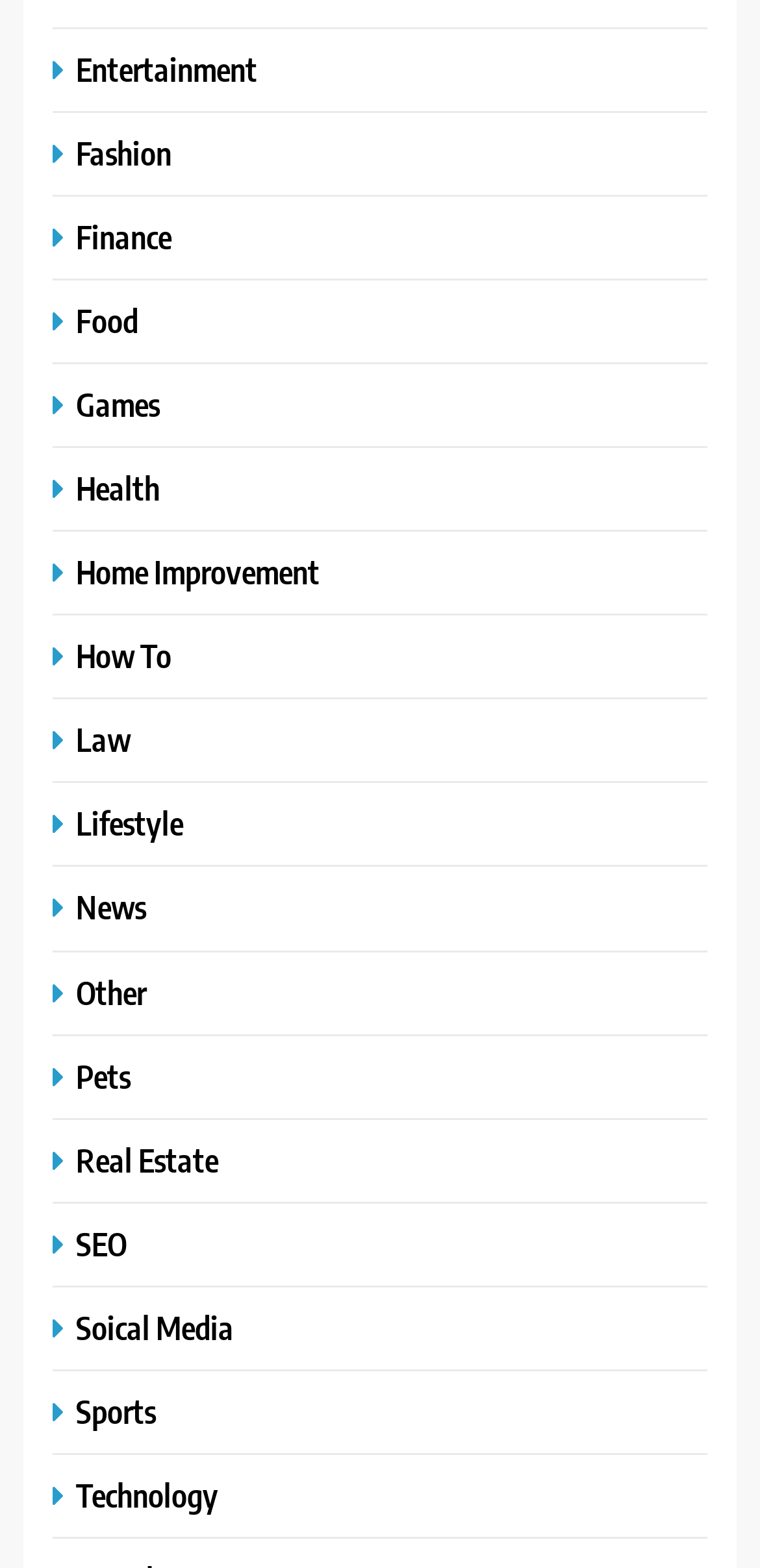What is the last category listed? Look at the image and give a one-word or short phrase answer.

Technology